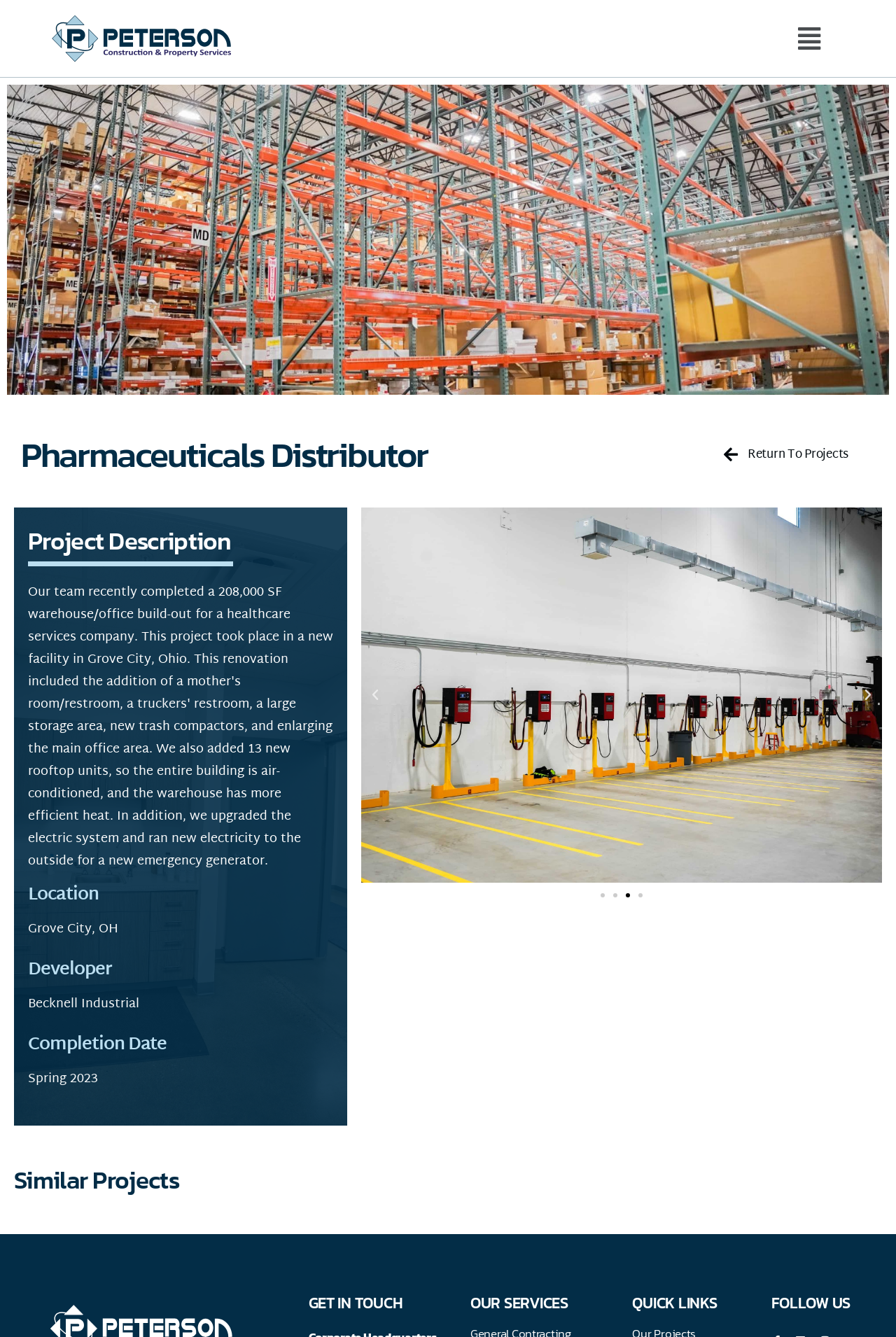Refer to the image and provide an in-depth answer to the question: 
Who is the developer of the project?

The developer of the project can be found in the 'Developer' heading, which specifies 'Becknell Industrial' as the developer.